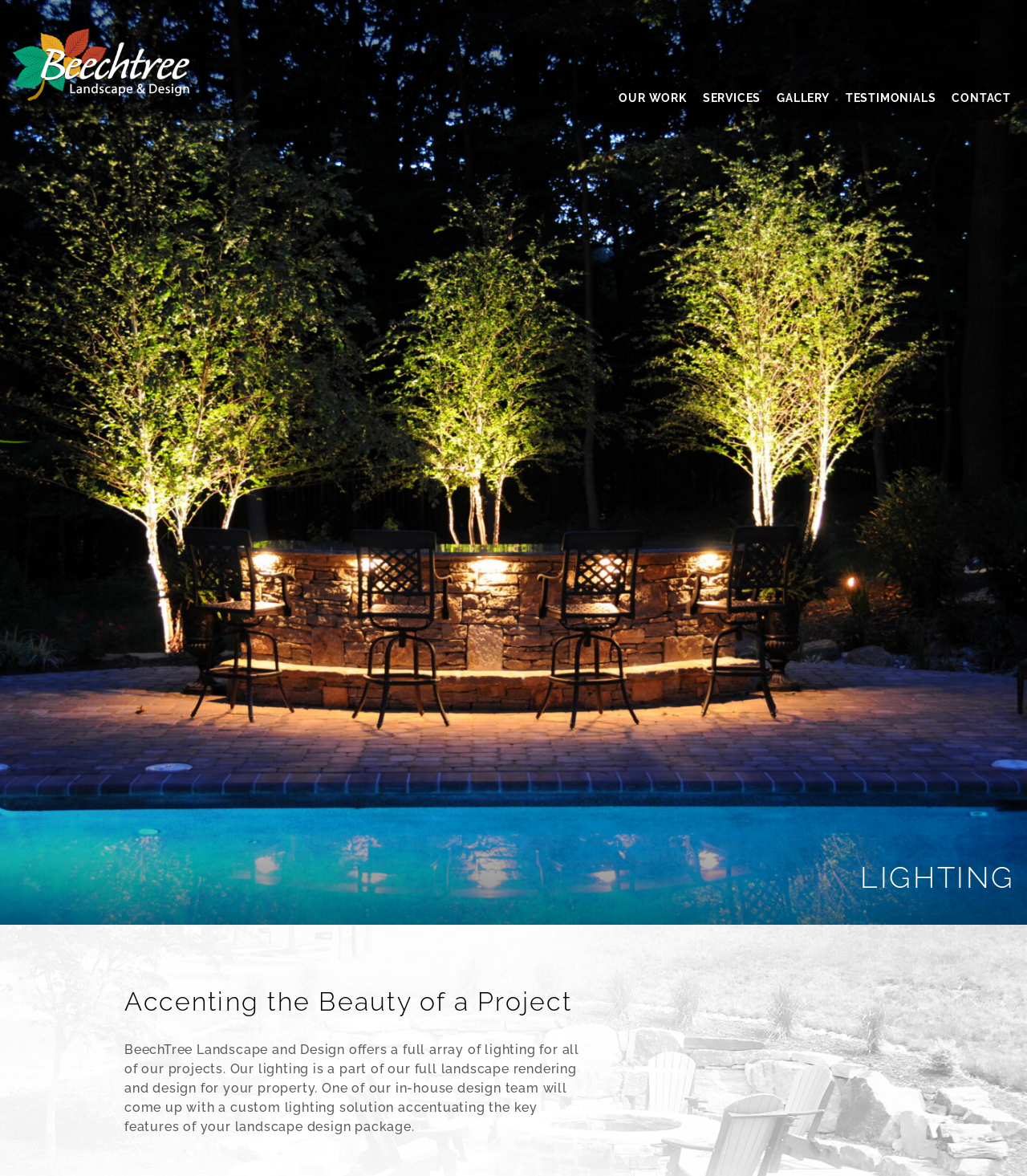What is the purpose of the lighting solution?
Answer the question using a single word or phrase, according to the image.

Accentuating key features